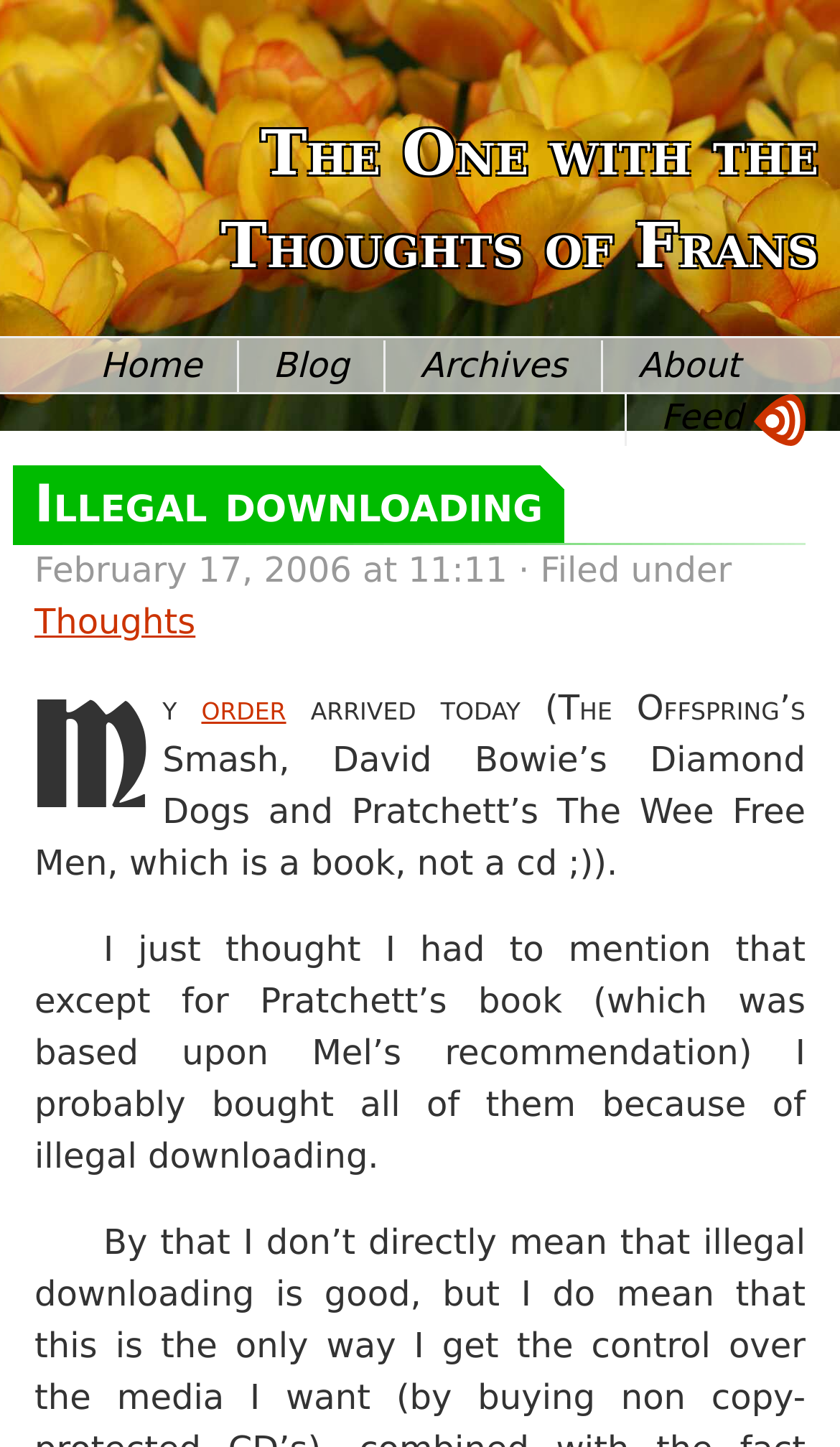What is the position of the 'About' link?
Using the visual information, answer the question in a single word or phrase.

Top right